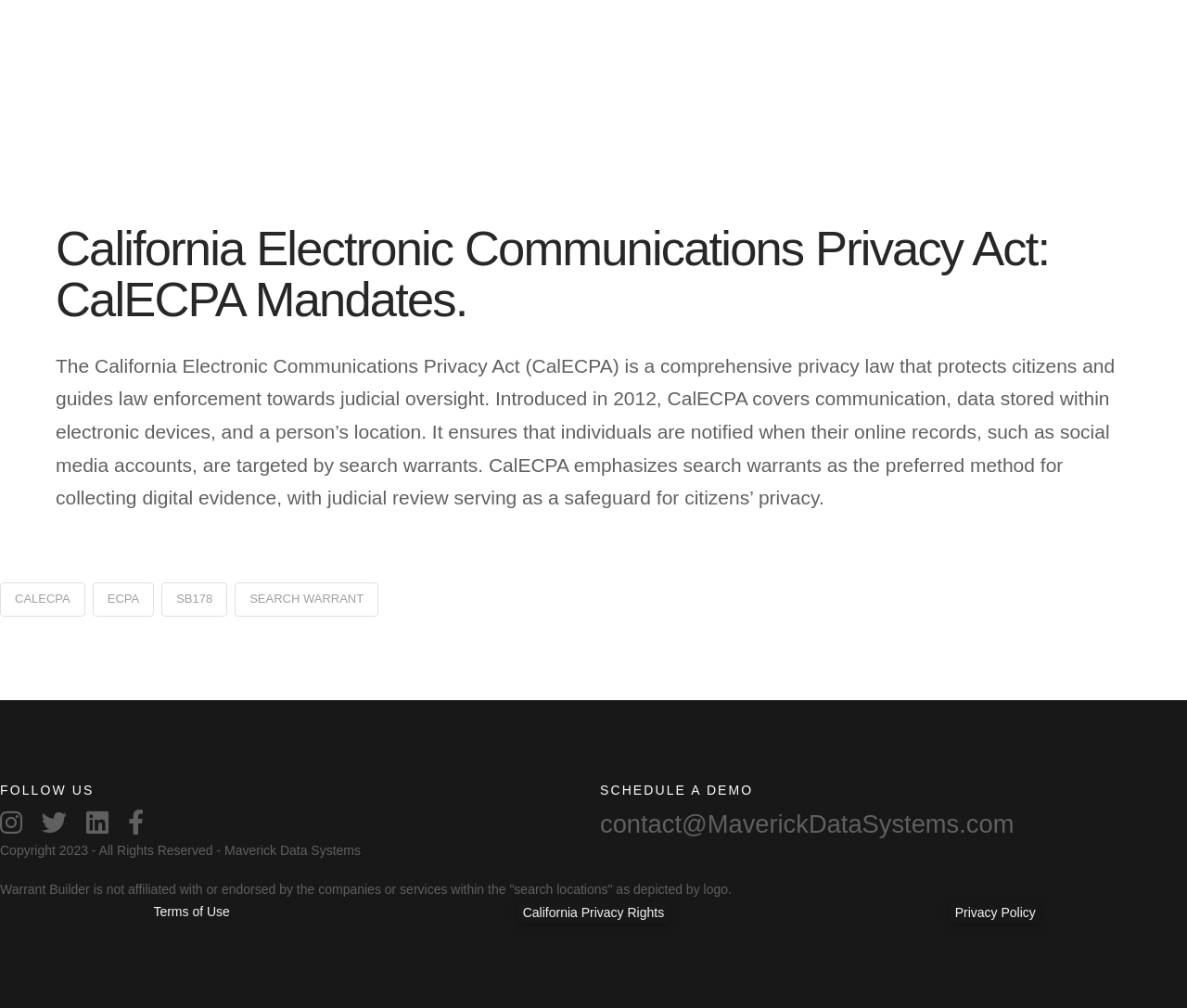Can you find the bounding box coordinates of the area I should click to execute the following instruction: "Follow on social media"?

[0.0, 0.803, 0.019, 0.829]